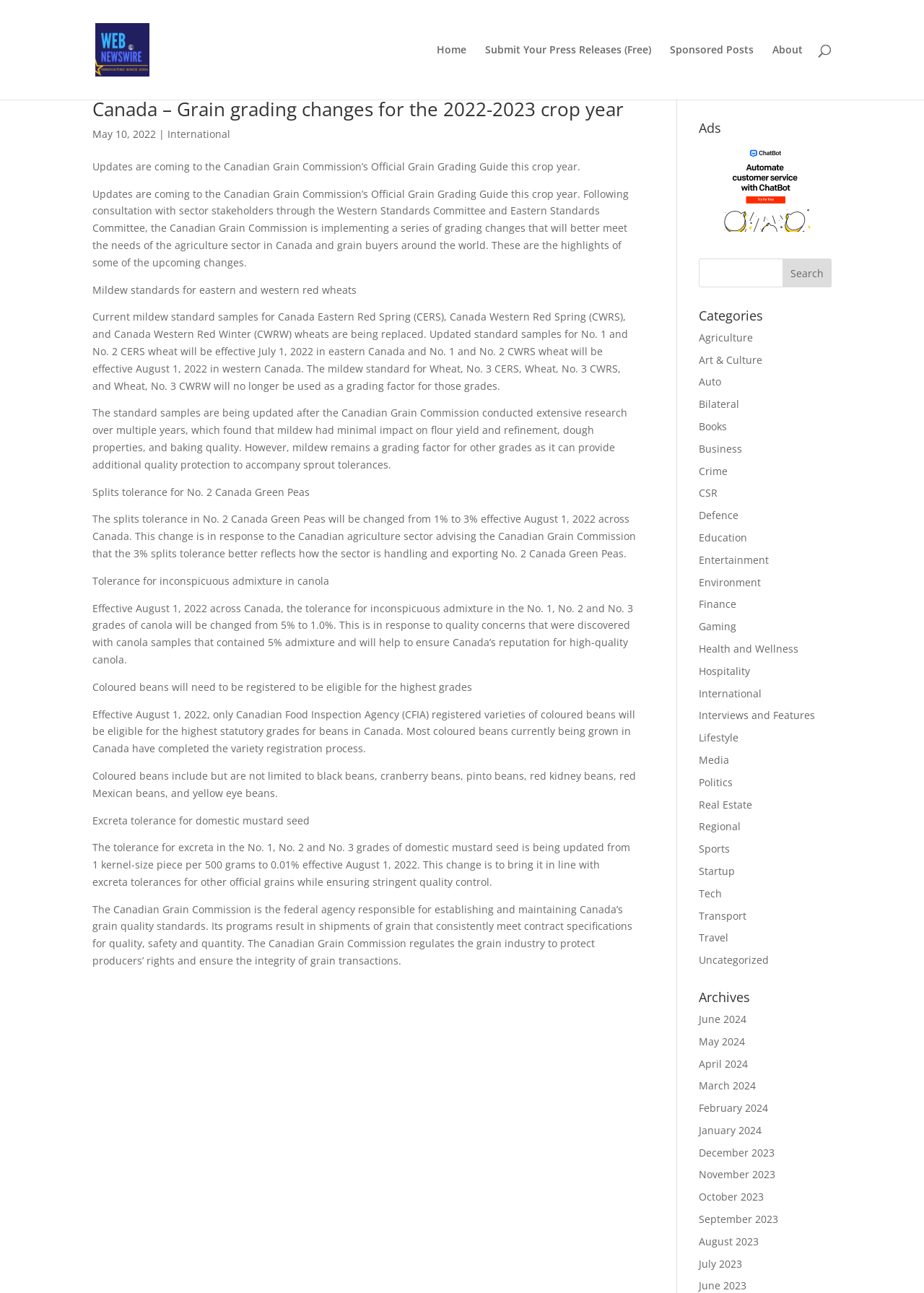Please locate the bounding box coordinates of the element that needs to be clicked to achieve the following instruction: "View the 'International' category". The coordinates should be four float numbers between 0 and 1, i.e., [left, top, right, bottom].

[0.181, 0.098, 0.249, 0.109]